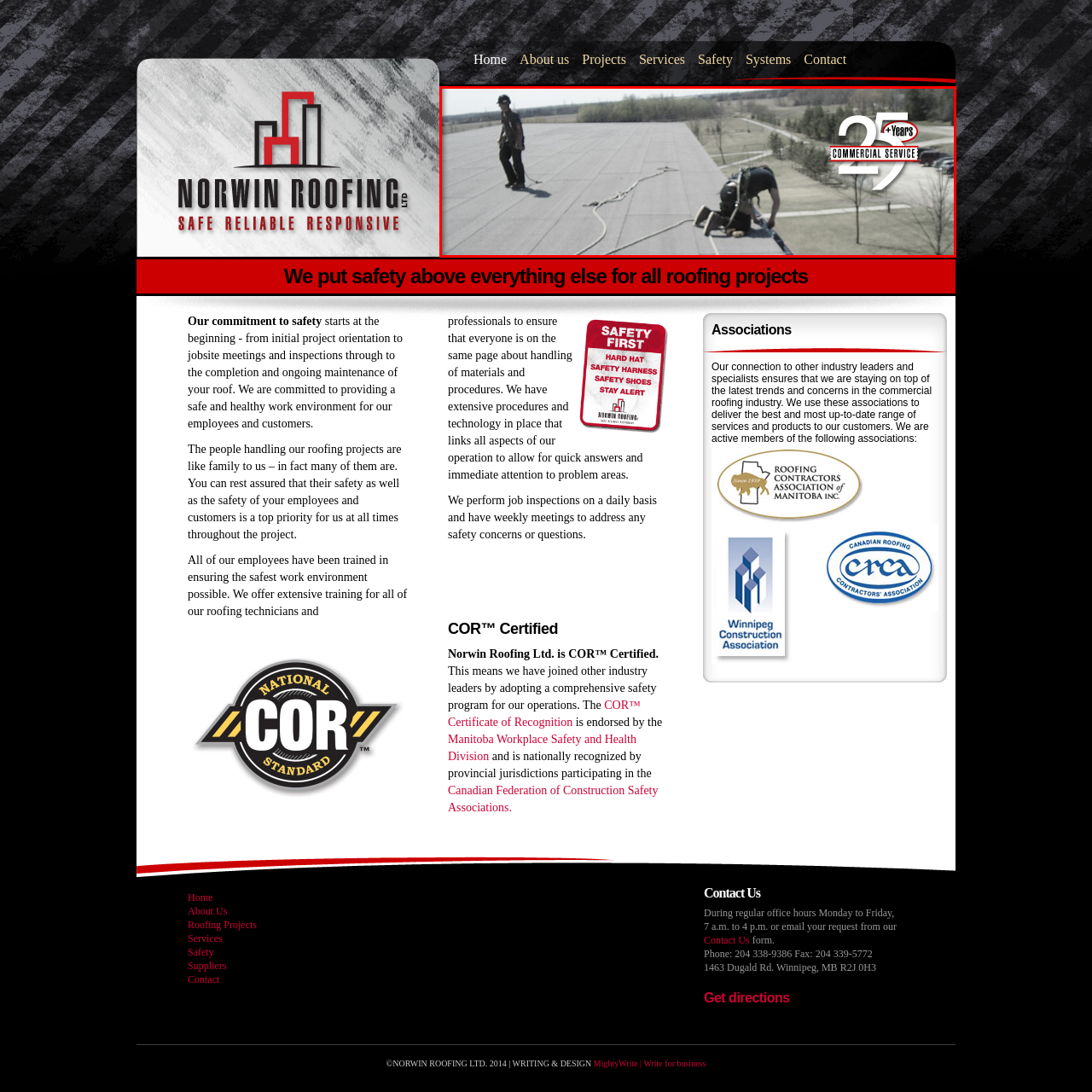Look closely at the image surrounded by the red box, What is the landscape behind the workers like? Give your answer as a single word or phrase.

verdant